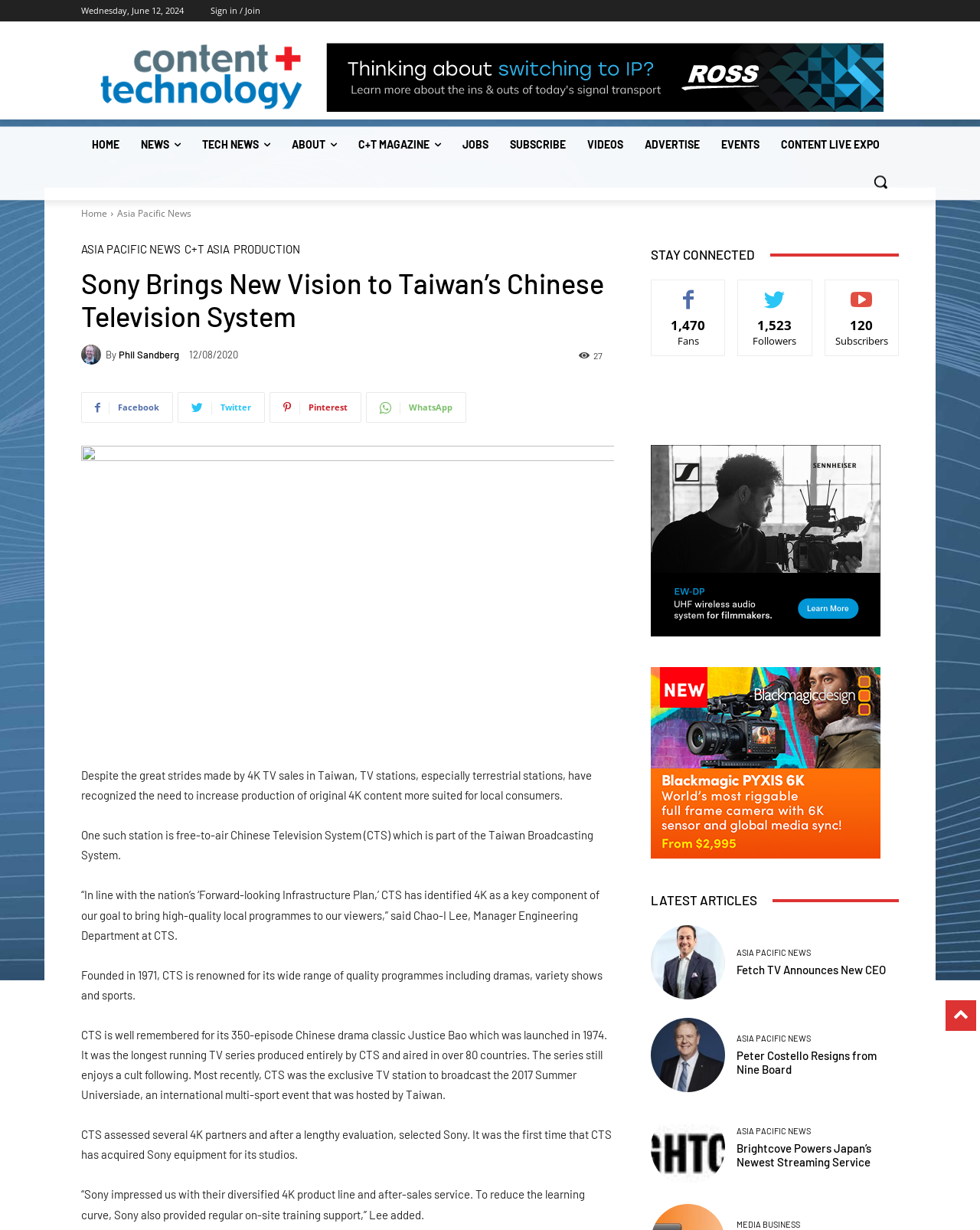What is the name of the person quoted in the article?
Using the visual information from the image, give a one-word or short-phrase answer.

Chao-I Lee